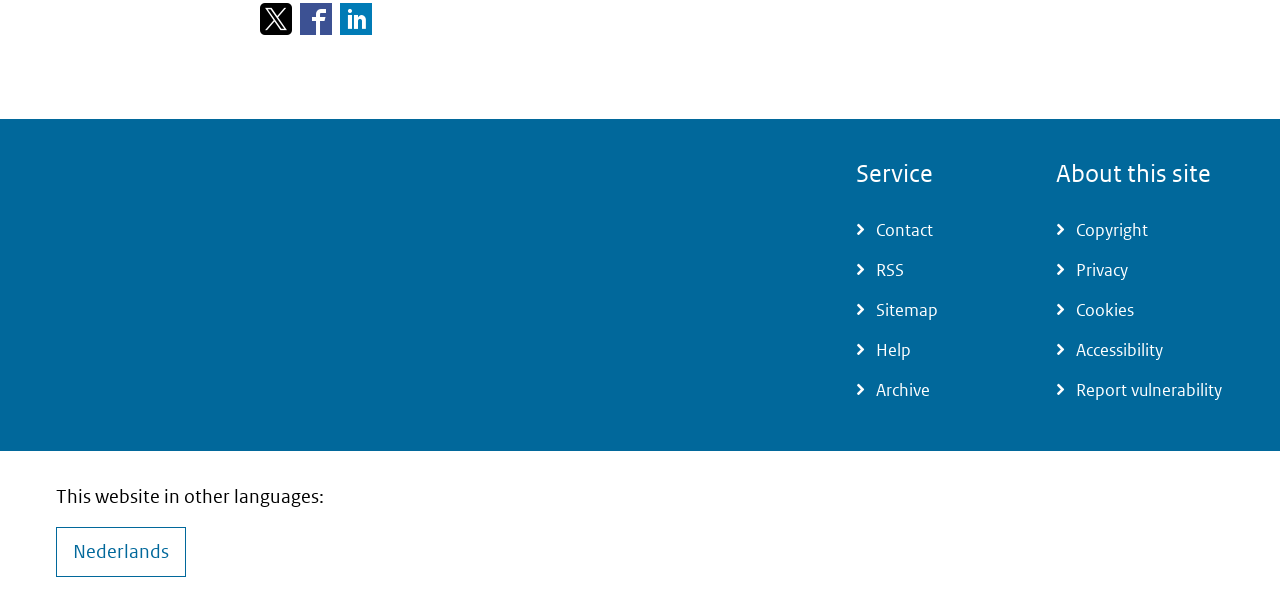Refer to the image and provide an in-depth answer to the question: 
What is the language option available?

I found a link at the bottom of the webpage that says 'Nederlands', which suggests that the language option available is Dutch.